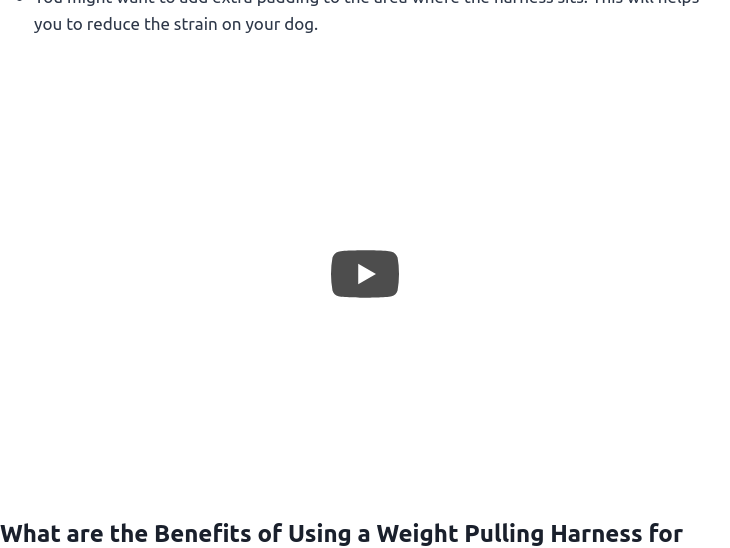Offer an in-depth description of the image shown.

The image depicts a YouTube video player, suggesting that it can provide visual and auditory content related to the topic discussed. Positioned between advice on ensuring proper padding for a dog’s harness and the benefits of using a weight pulling harness, this video likely features practical demonstrations or expert insights. The surrounding context emphasizes the importance of a well-fitted harness for both comfort and effectiveness during weight-pulling activities with dogs. This multimedia resource aims to enrich the reader's understanding of safe harness usage and its advantages, enhancing the overall experience of the article's instructional content.